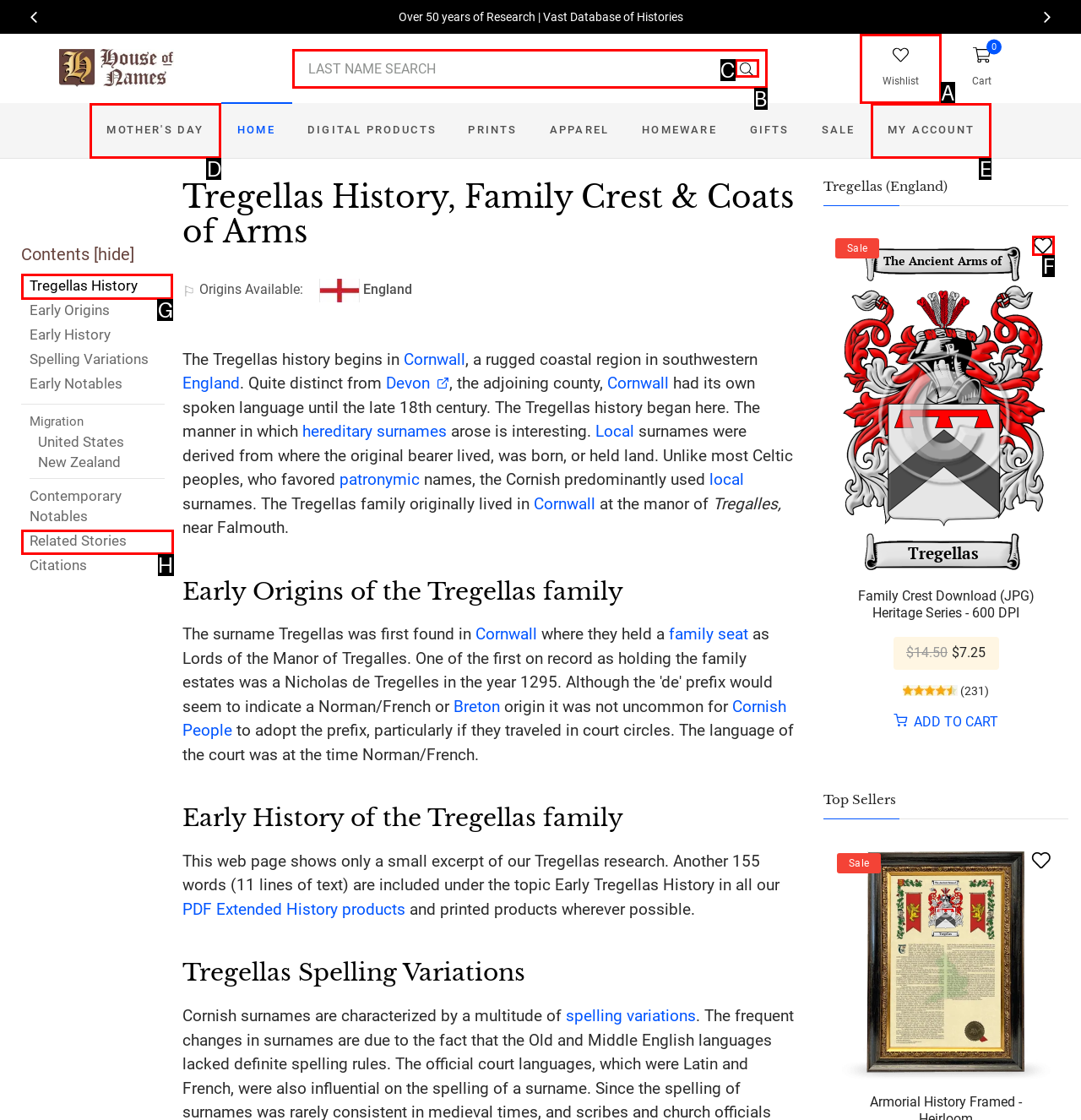For the instruction: View the Tregellas History, determine the appropriate UI element to click from the given options. Respond with the letter corresponding to the correct choice.

G